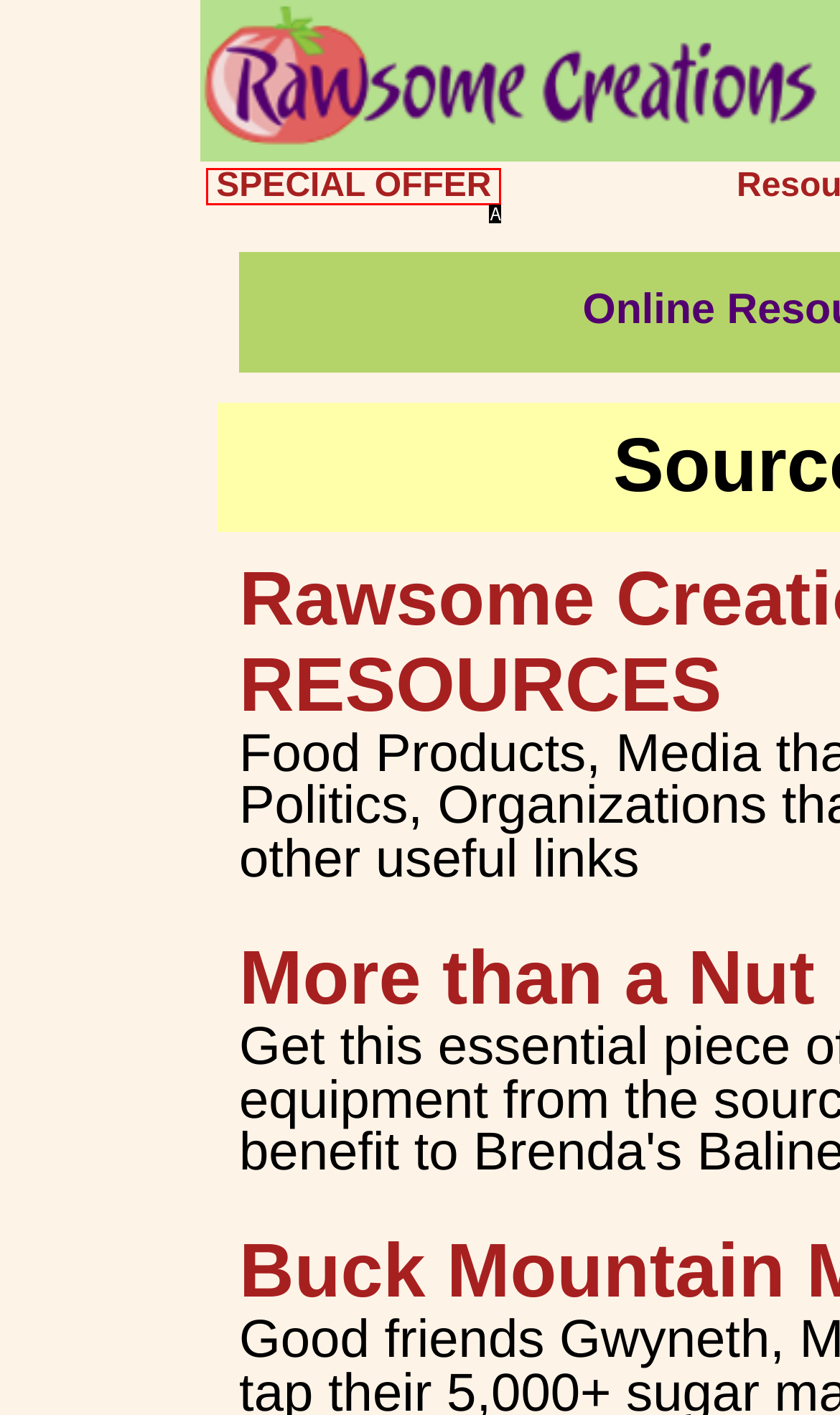Determine the HTML element that aligns with the description: SPECIAL OFFER
Answer by stating the letter of the appropriate option from the available choices.

A